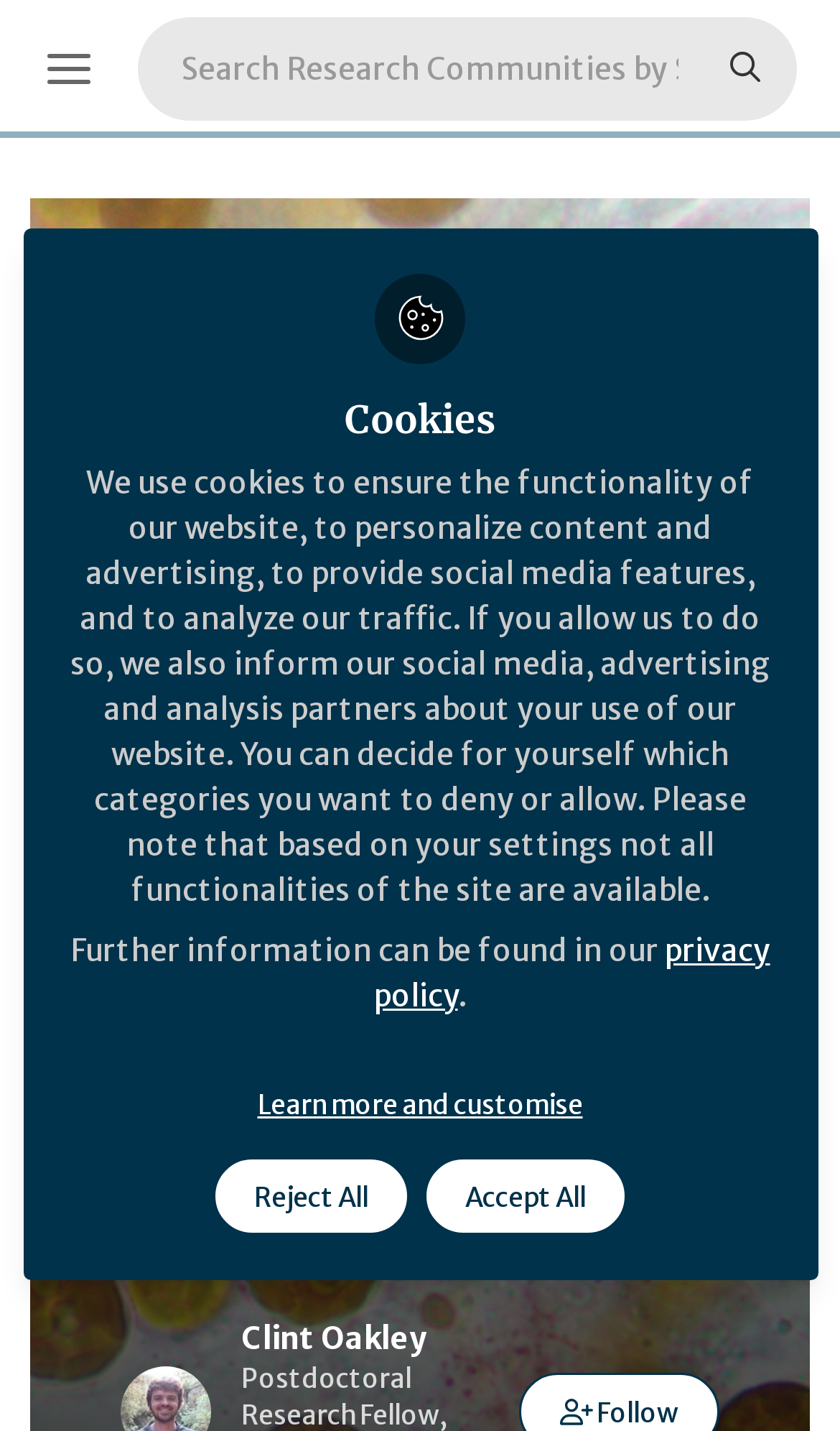Determine the bounding box coordinates of the area to click in order to meet this instruction: "Search for a research topic".

[0.164, 0.012, 0.949, 0.084]